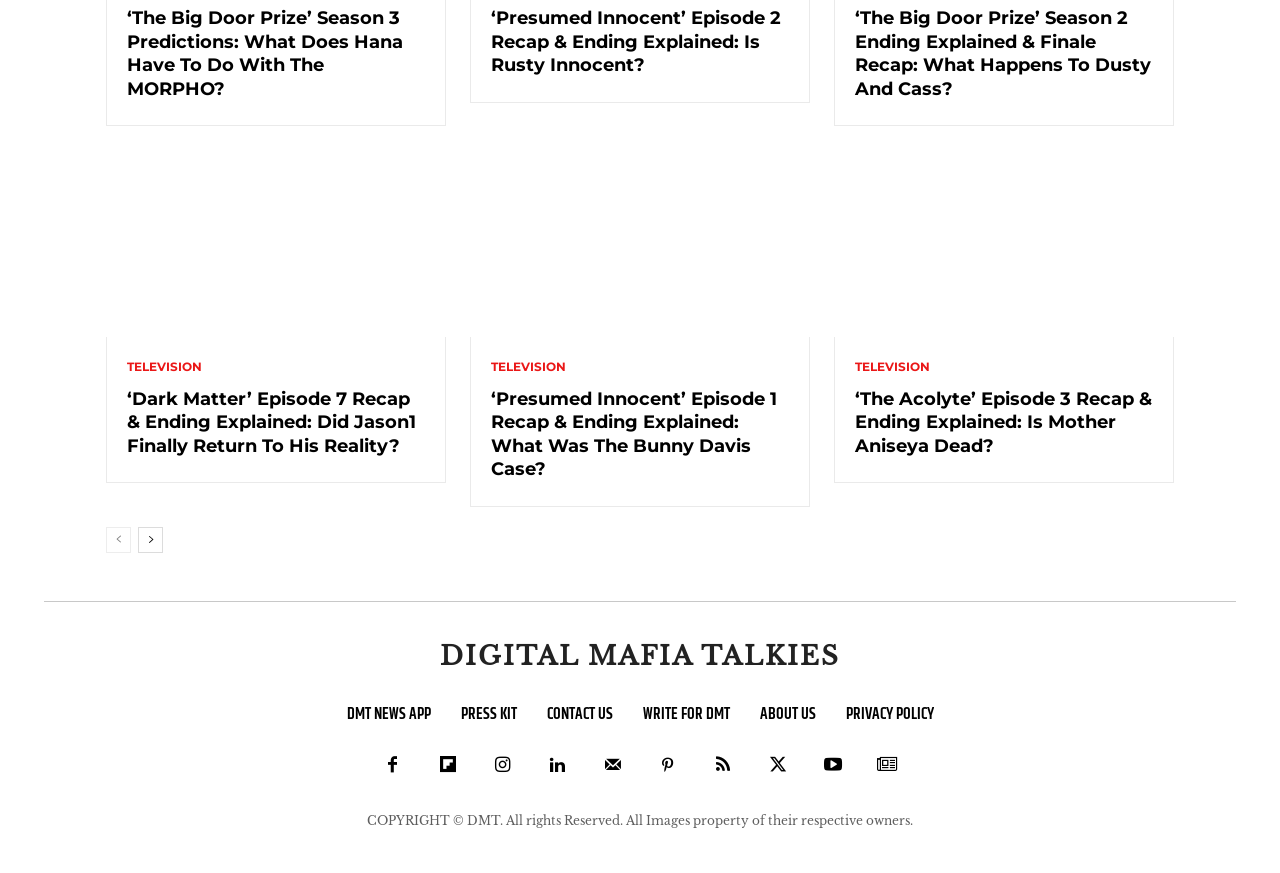What is the category of the article 'The Big Door Prize' Season 3 Predictions?
Respond with a short answer, either a single word or a phrase, based on the image.

TELEVISION